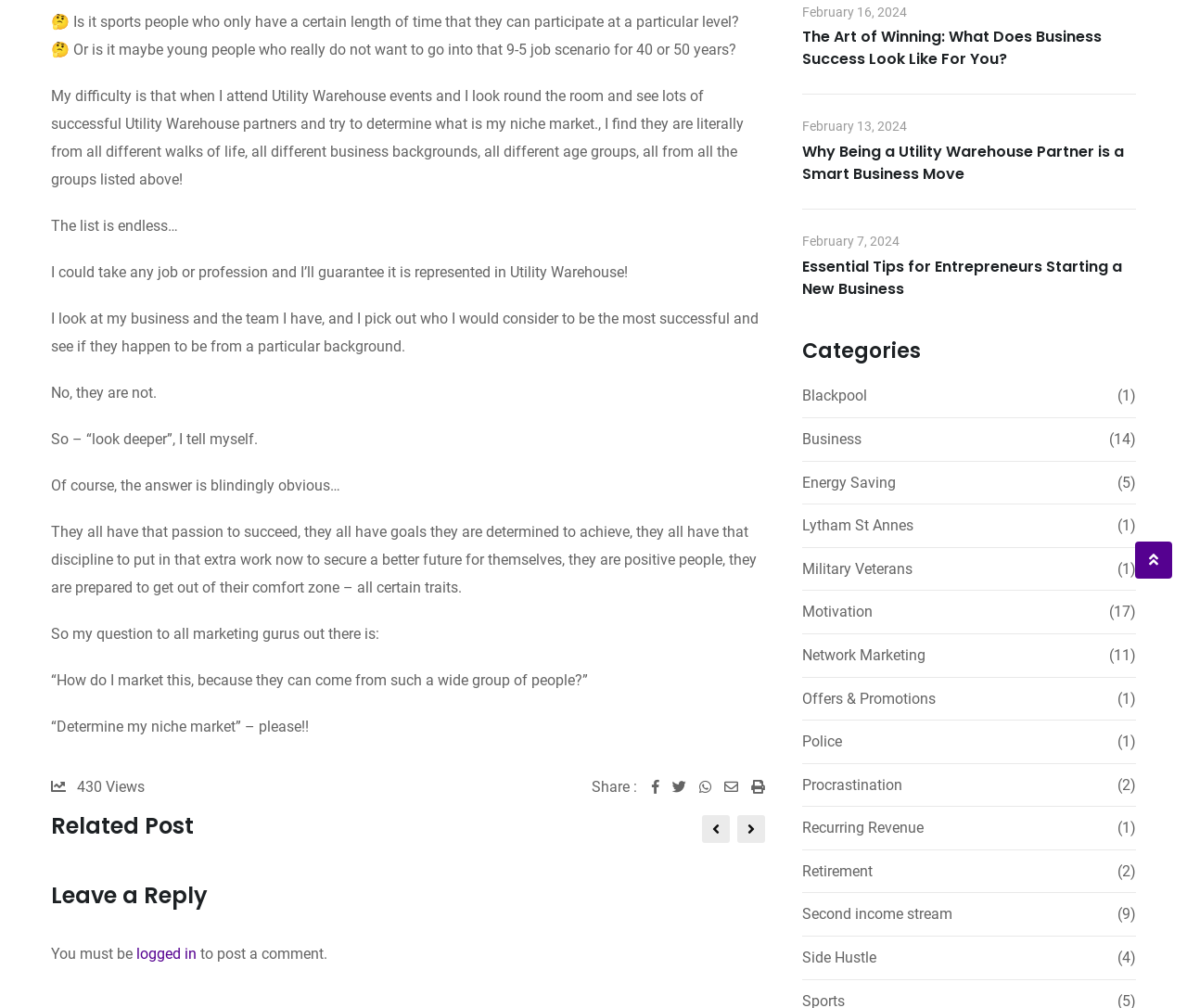Find the bounding box of the UI element described as follows: "logged in".

[0.115, 0.938, 0.166, 0.955]